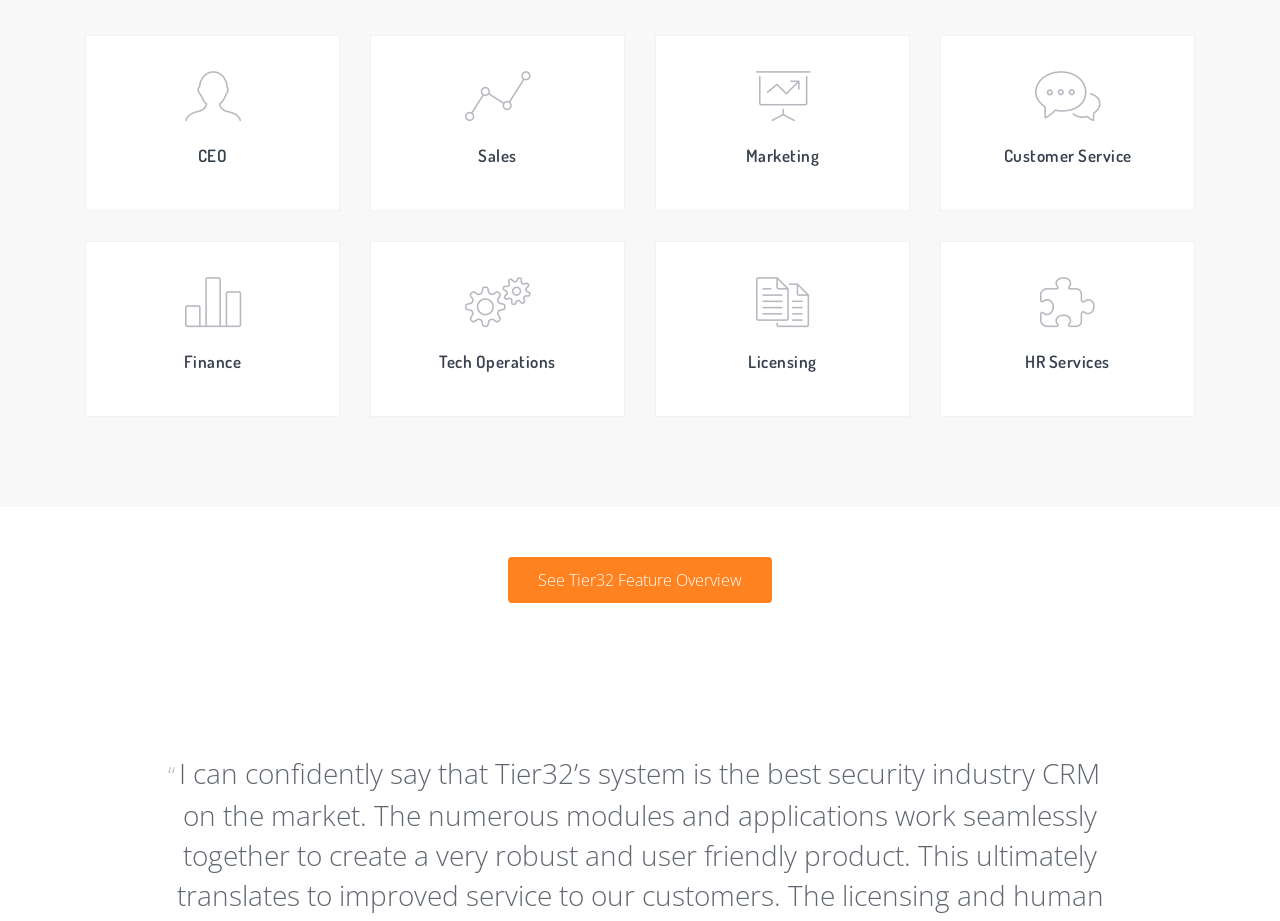Determine the bounding box coordinates of the region I should click to achieve the following instruction: "Go to Sales page". Ensure the bounding box coordinates are four float numbers between 0 and 1, i.e., [left, top, right, bottom].

[0.29, 0.039, 0.488, 0.228]